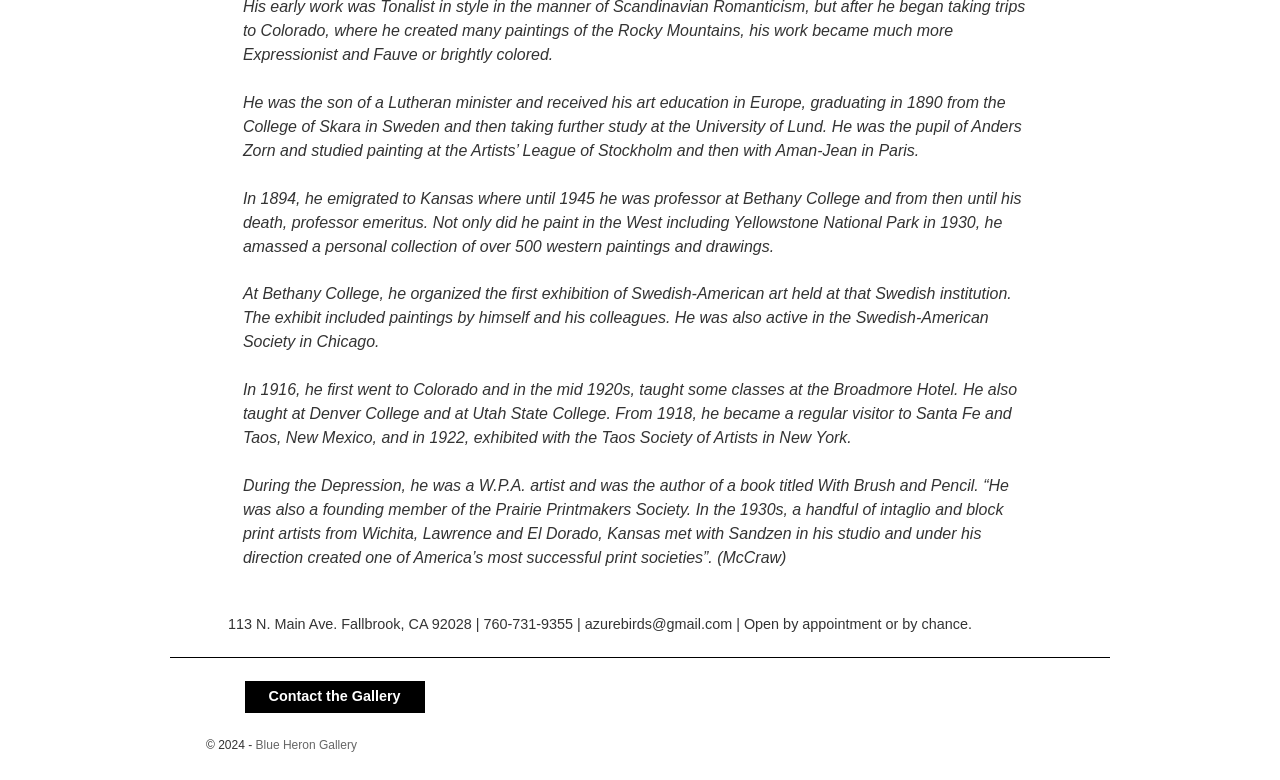Find and provide the bounding box coordinates for the UI element described here: "Contact the Gallery". The coordinates should be given as four float numbers between 0 and 1: [left, top, right, bottom].

[0.21, 0.882, 0.313, 0.903]